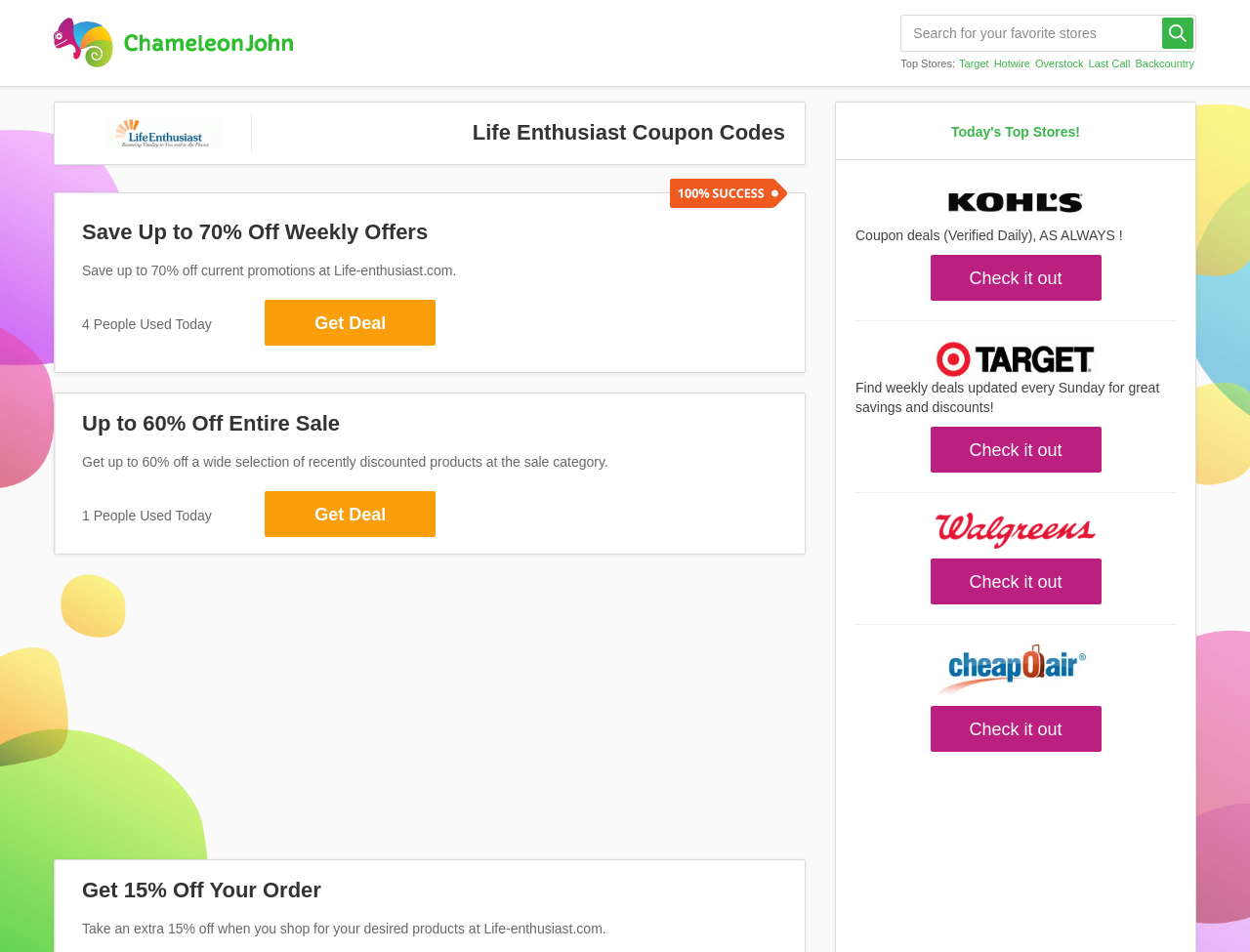What is the purpose of the textbox at the top of the page?
Please provide a comprehensive answer based on the details in the screenshot.

I found the answer by looking at the textbox and the corresponding text 'Search for your favorite stores' which indicates that the purpose of the textbox is to search for stores.